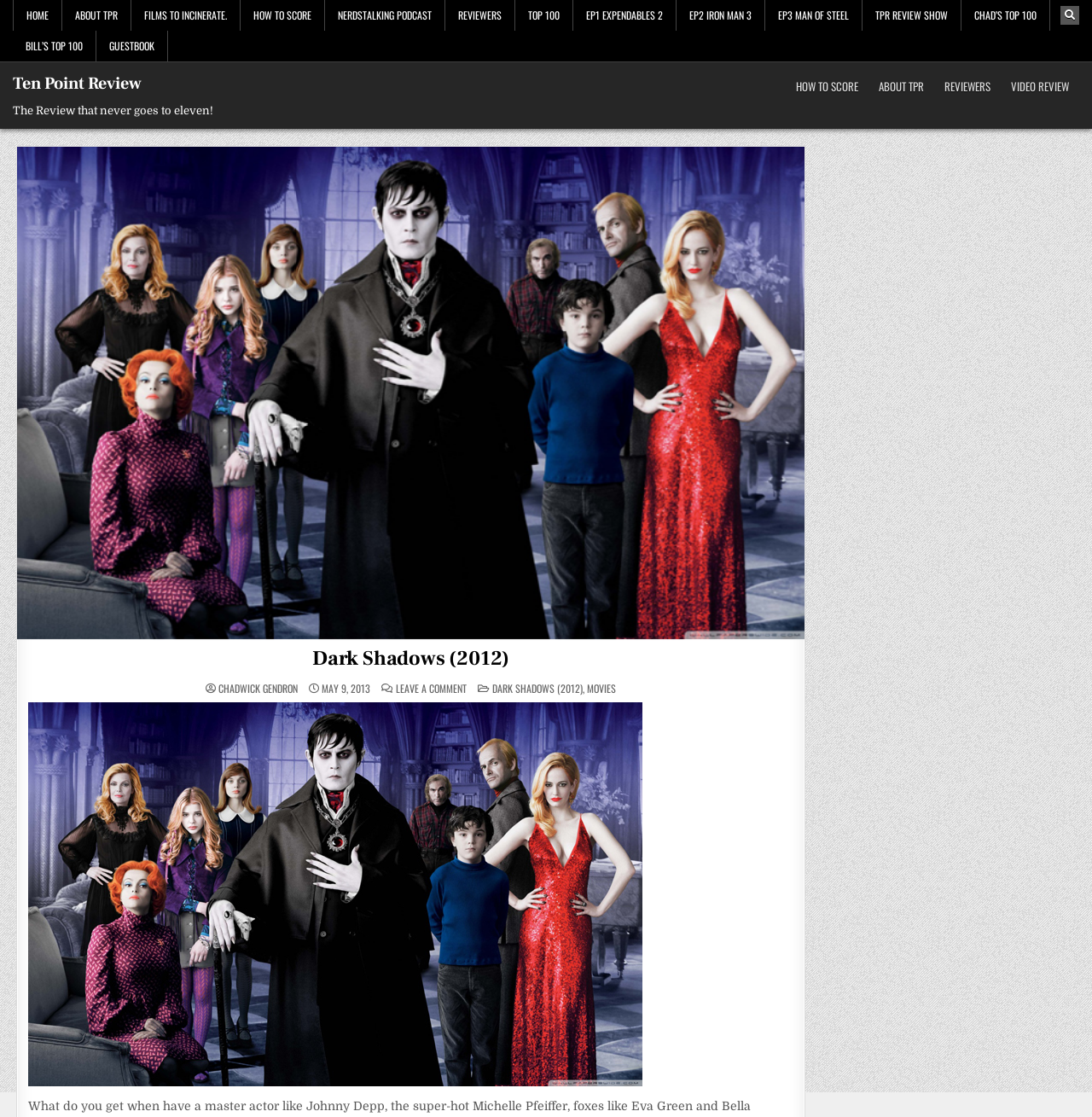Bounding box coordinates should be in the format (top-left x, top-left y, bottom-right x, bottom-right y) and all values should be floating point numbers between 0 and 1. Determine the bounding box coordinate for the UI element described as: TPR Review Show

[0.79, 0.0, 0.88, 0.028]